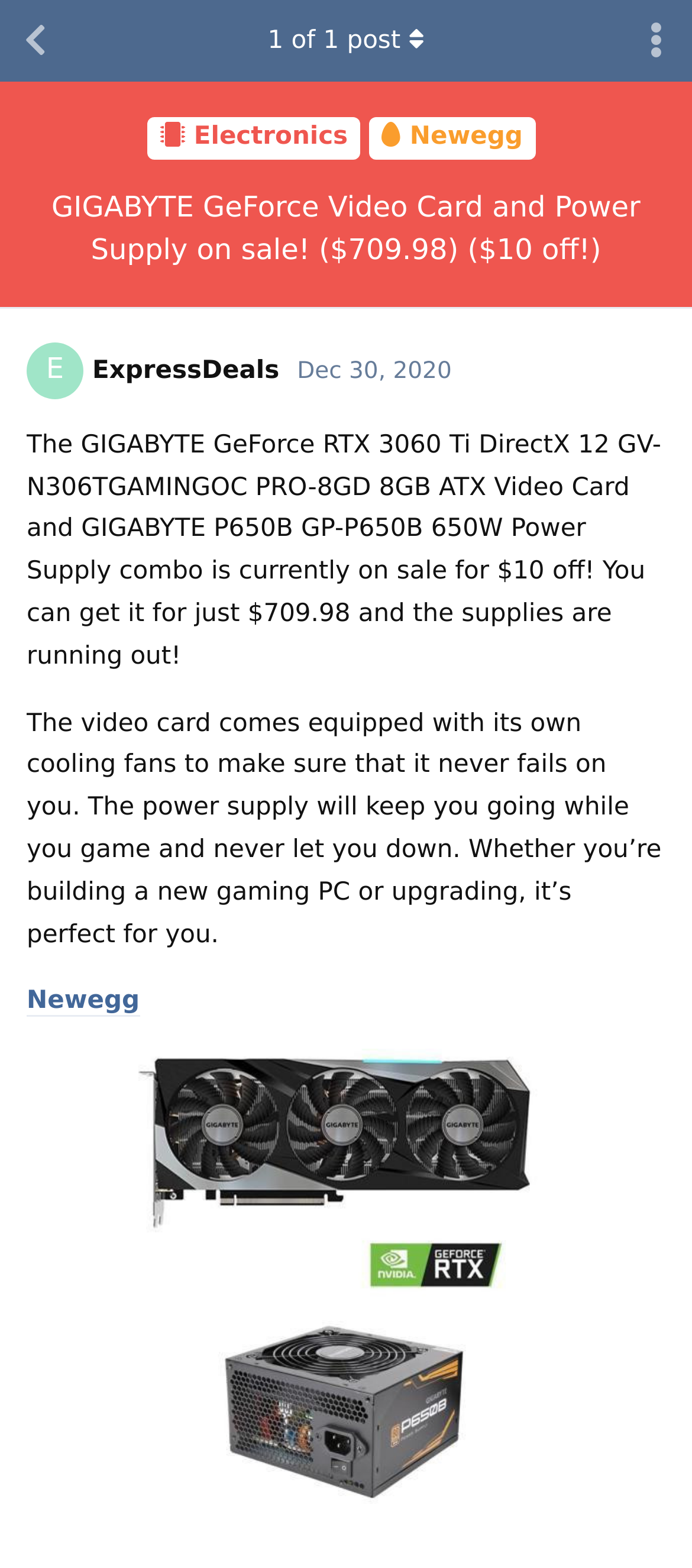Please identify the bounding box coordinates of the clickable area that will fulfill the following instruction: "Visit E ExpressDeals". The coordinates should be in the format of four float numbers between 0 and 1, i.e., [left, top, right, bottom].

[0.038, 0.227, 0.404, 0.245]